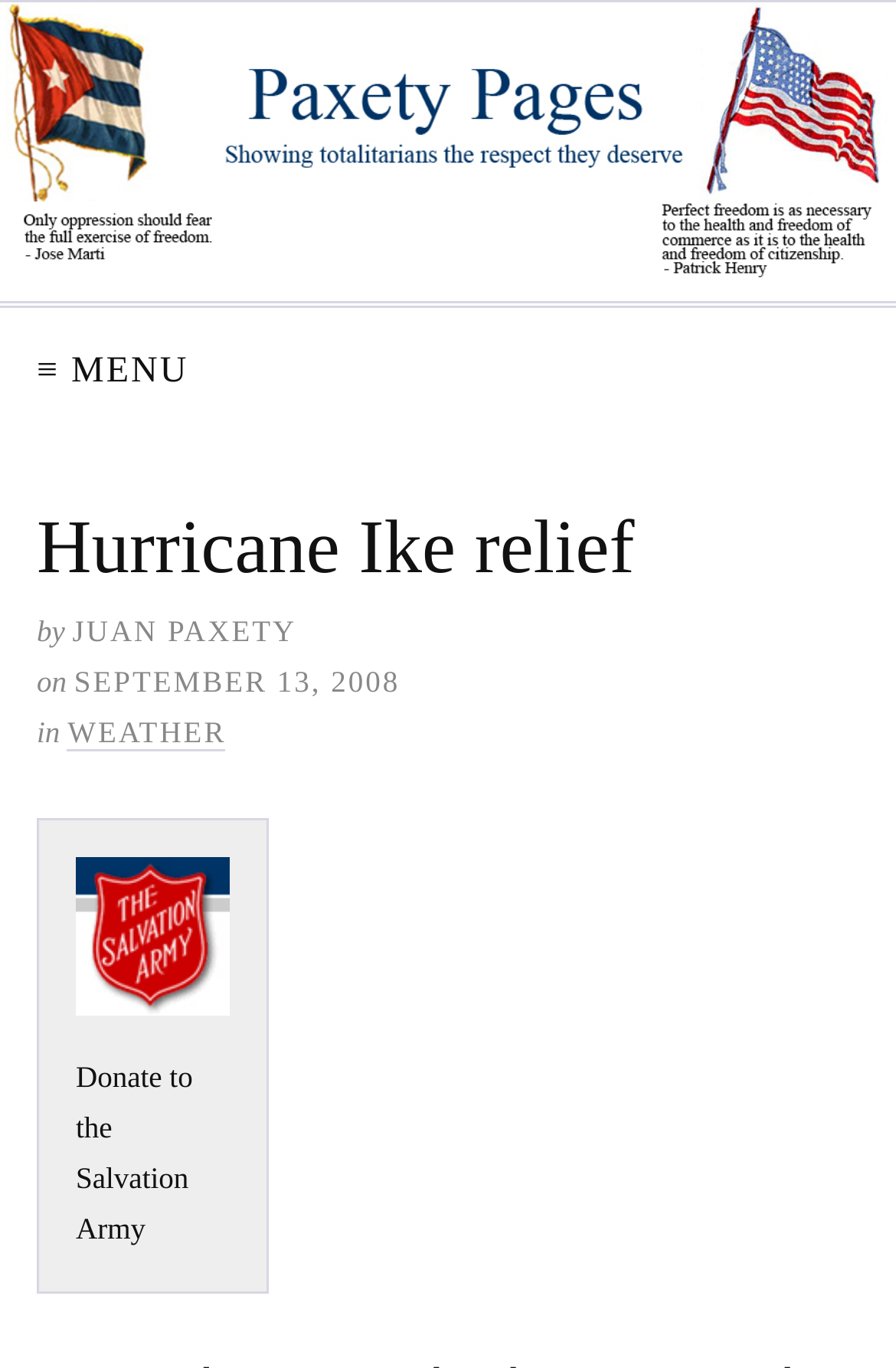Provide the bounding box coordinates of the HTML element this sentence describes: "Weather". The bounding box coordinates consist of four float numbers between 0 and 1, i.e., [left, top, right, bottom].

[0.075, 0.523, 0.253, 0.55]